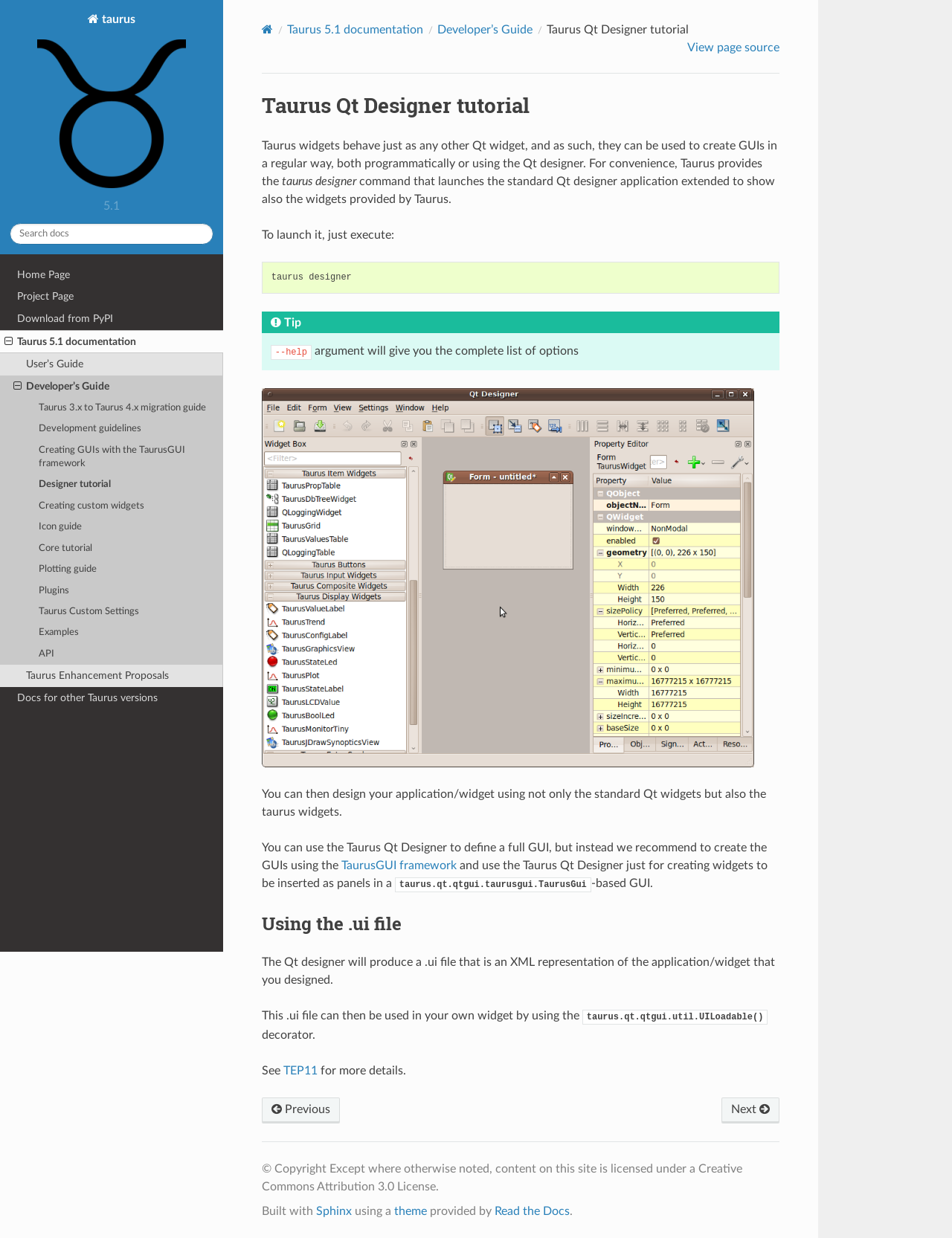Construct a comprehensive description capturing every detail on the webpage.

This webpage is a tutorial on Taurus Qt Designer, a part of the Taurus 5.1.8 documentation. At the top left corner, there is a logo of Taurus, accompanied by a search bar where users can search for documentation. Below the search bar, there is a navigation menu with links to various pages, including the Home Page, Project Page, and Download from PyPI.

On the left side of the page, there is a navigation menu with links to different sections of the Taurus documentation, including the User's Guide, Developer's Guide, and Taurus 3.x to Taurus 4.x migration guide.

The main content of the page is divided into several sections. The first section introduces Taurus Qt Designer, explaining that it can be used to create GUIs in a regular way, both programmatically or using the Qt designer. There is a figure showing an example of the designer in action.

The next section explains how to use the `.ui` file generated by the Qt designer in a Taurus-based GUI. It provides details on how to use the `UILoadable` decorator to load the `.ui` file.

The page also has a footer section with links to the previous and next pages, as well as a copyright notice and information about the site's licensing and build process.

Throughout the page, there are various links to other parts of the Taurus documentation, as well as external resources such as the TaurusGUI framework and the Read the Docs theme.